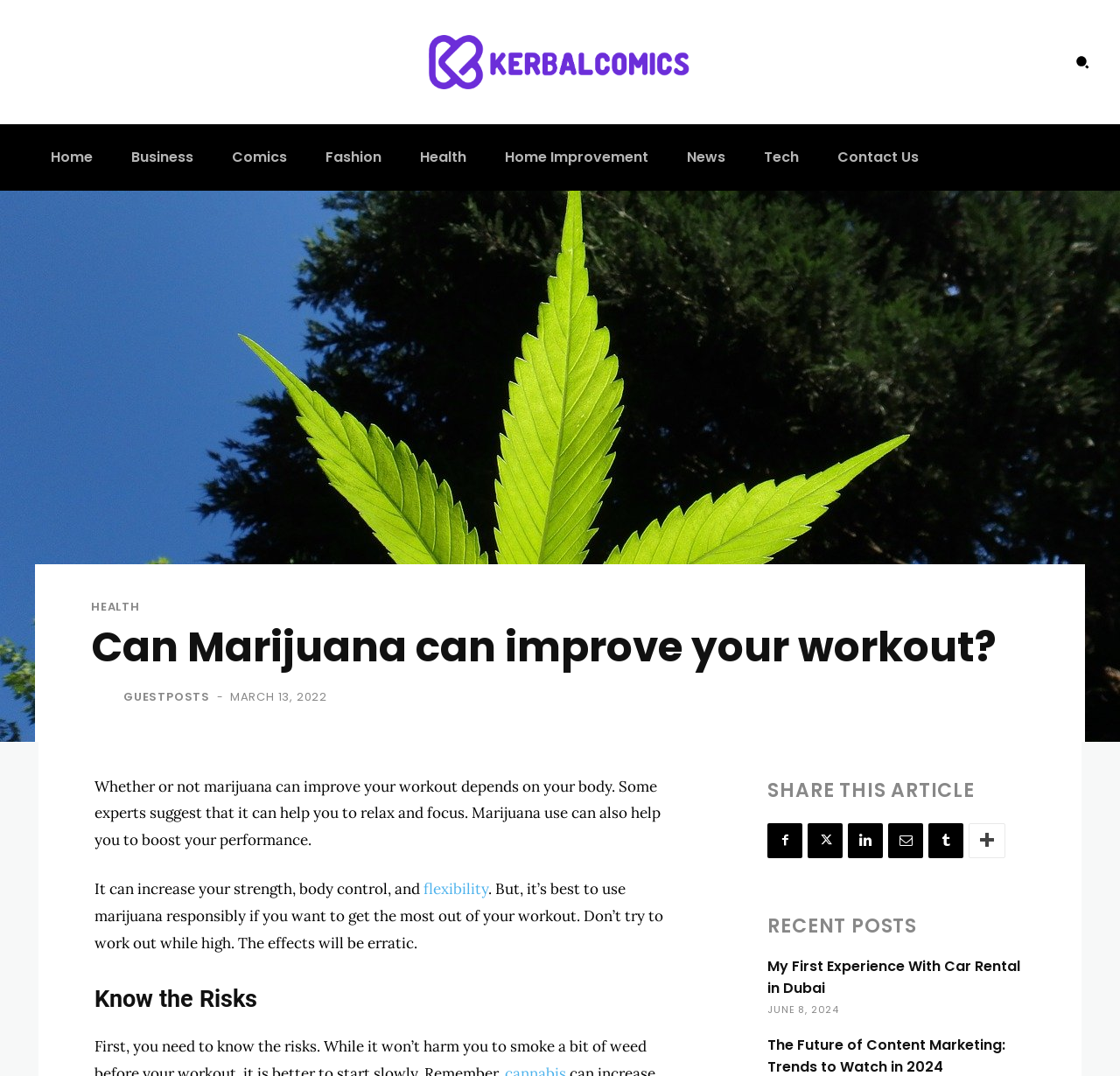Given the webpage screenshot, identify the bounding box of the UI element that matches this description: "parent_node: GUESTPOSTS title="Guestposts"".

[0.081, 0.637, 0.108, 0.659]